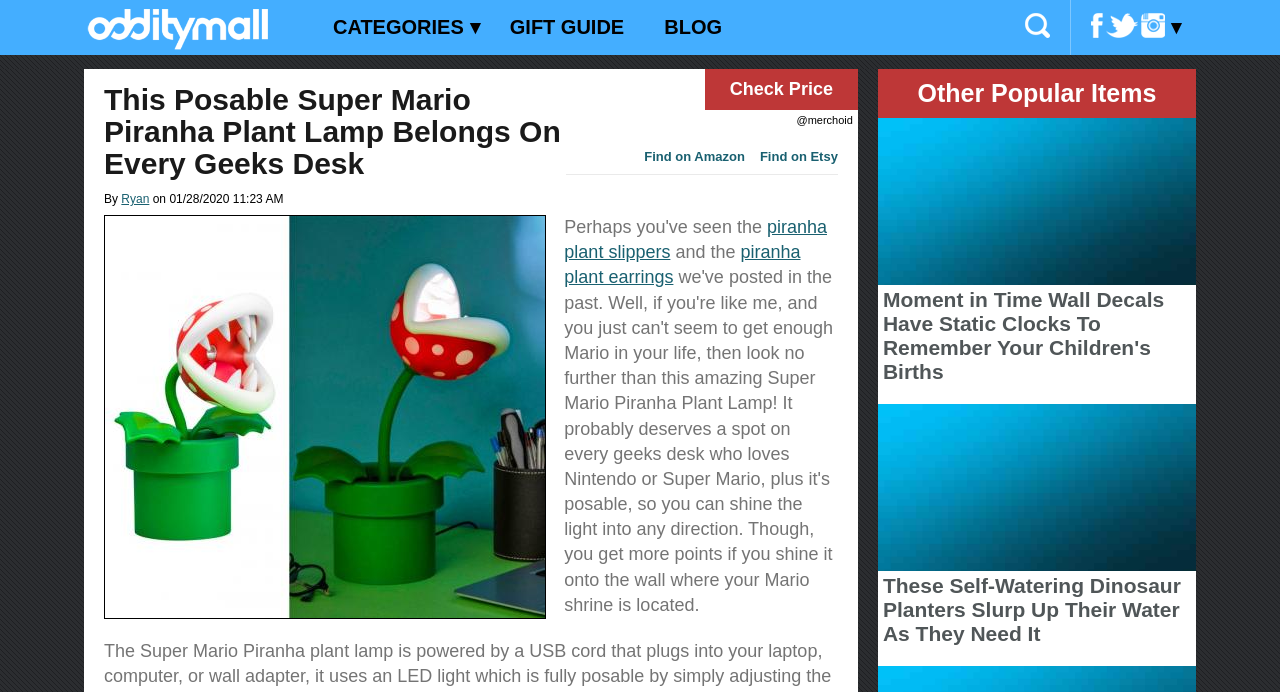Extract the bounding box coordinates of the UI element described by: "Blog". The coordinates should include four float numbers ranging from 0 to 1, e.g., [left, top, right, bottom].

[0.503, 0.0, 0.58, 0.079]